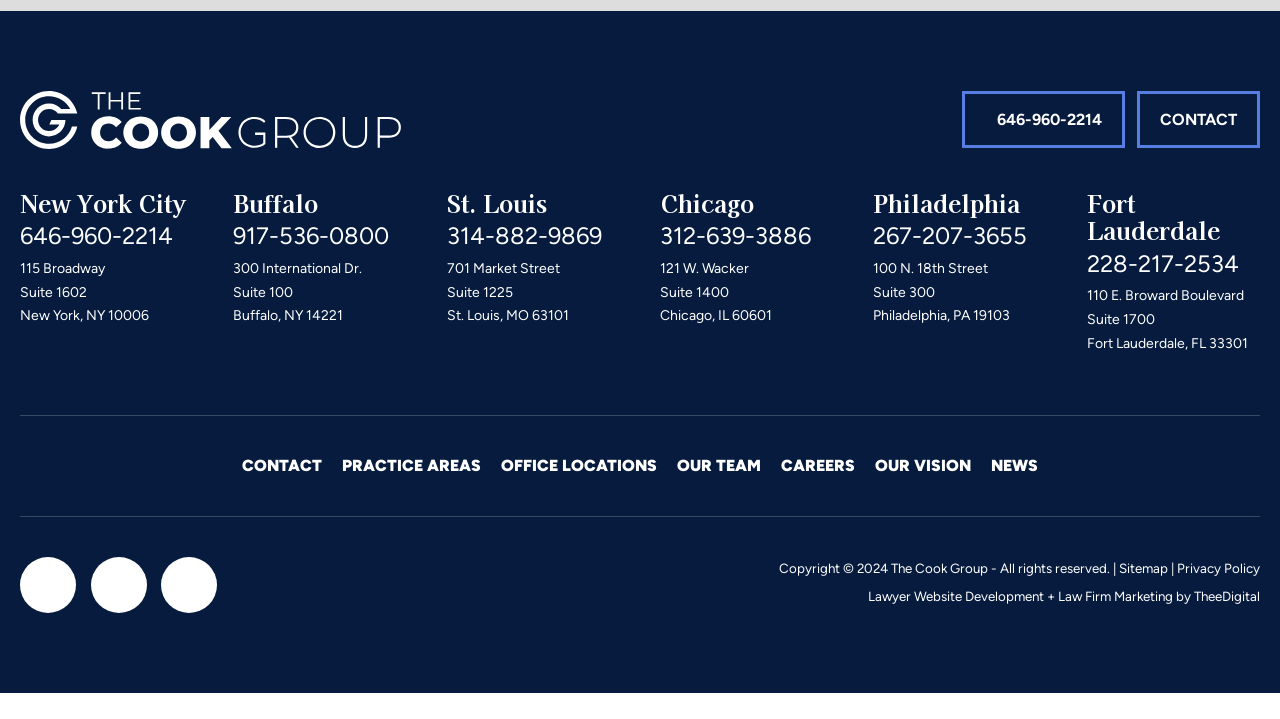Provide a brief response using a word or short phrase to this question:
What is the street address for the Buffalo office?

300 International Dr.